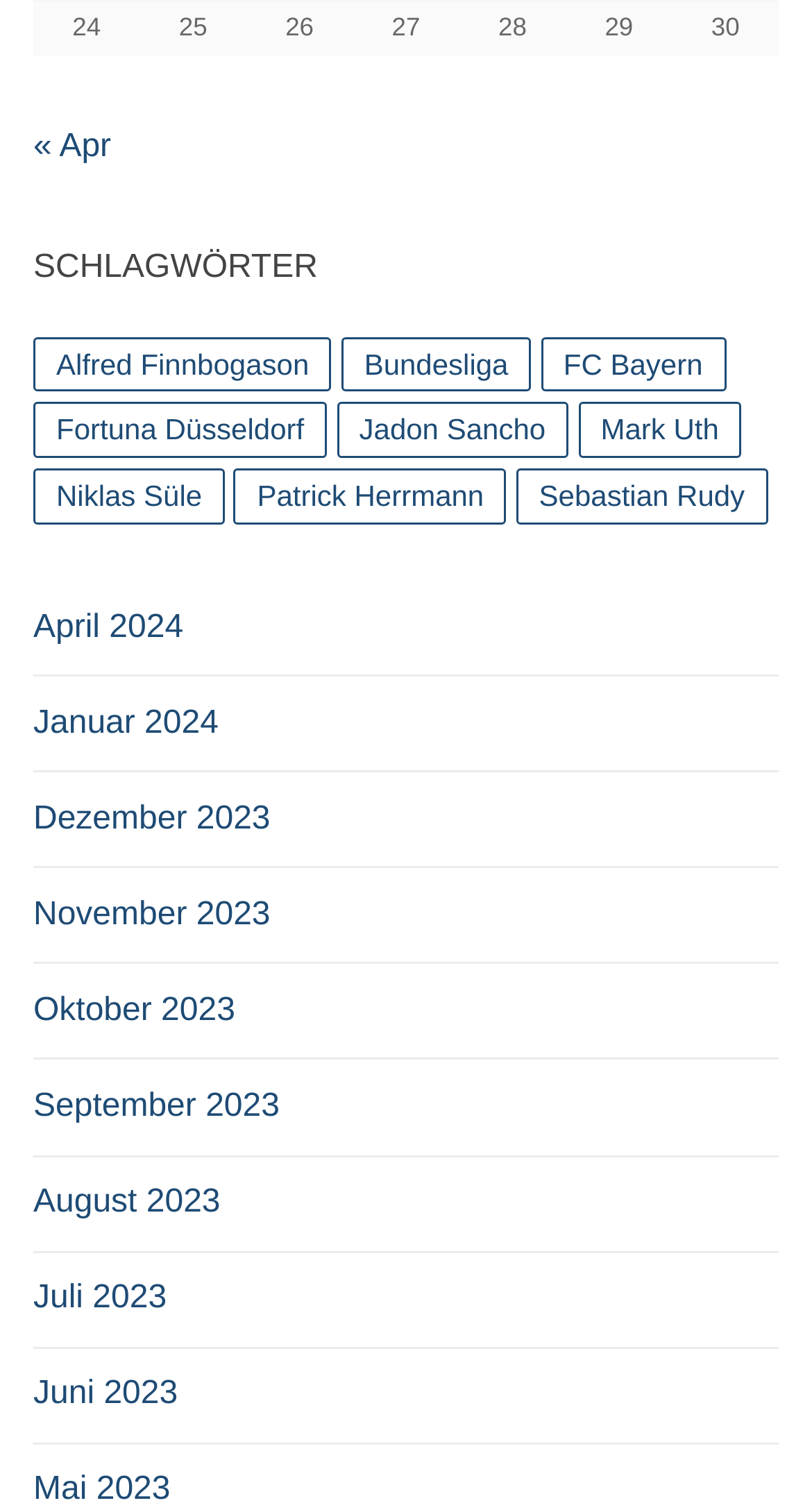Can you identify the bounding box coordinates of the clickable region needed to carry out this instruction: 'View details about Alfred Finnbogason'? The coordinates should be four float numbers within the range of 0 to 1, stated as [left, top, right, bottom].

[0.041, 0.223, 0.409, 0.259]